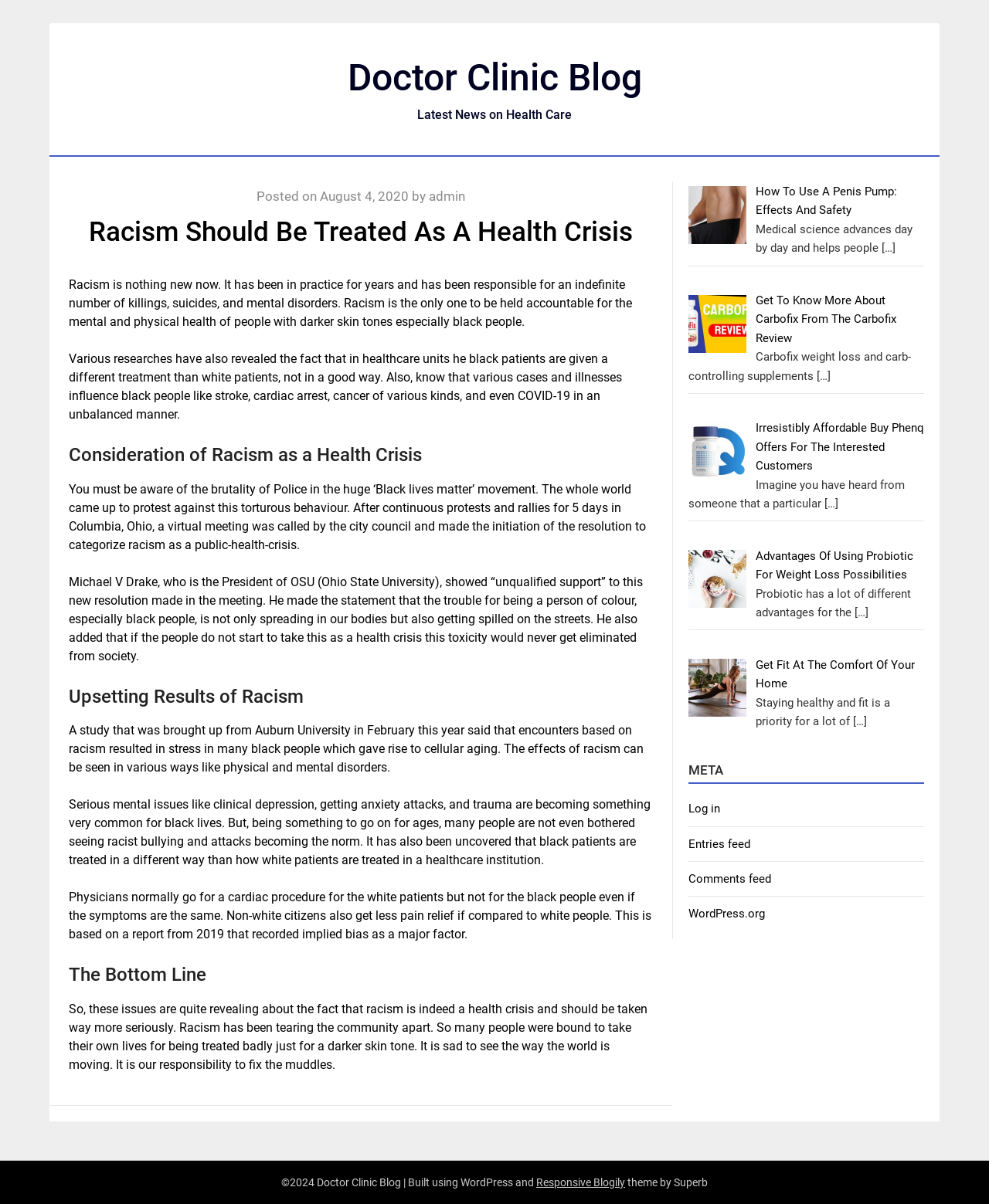Locate the bounding box coordinates of the item that should be clicked to fulfill the instruction: "Read the latest news on health care".

[0.422, 0.089, 0.578, 0.101]